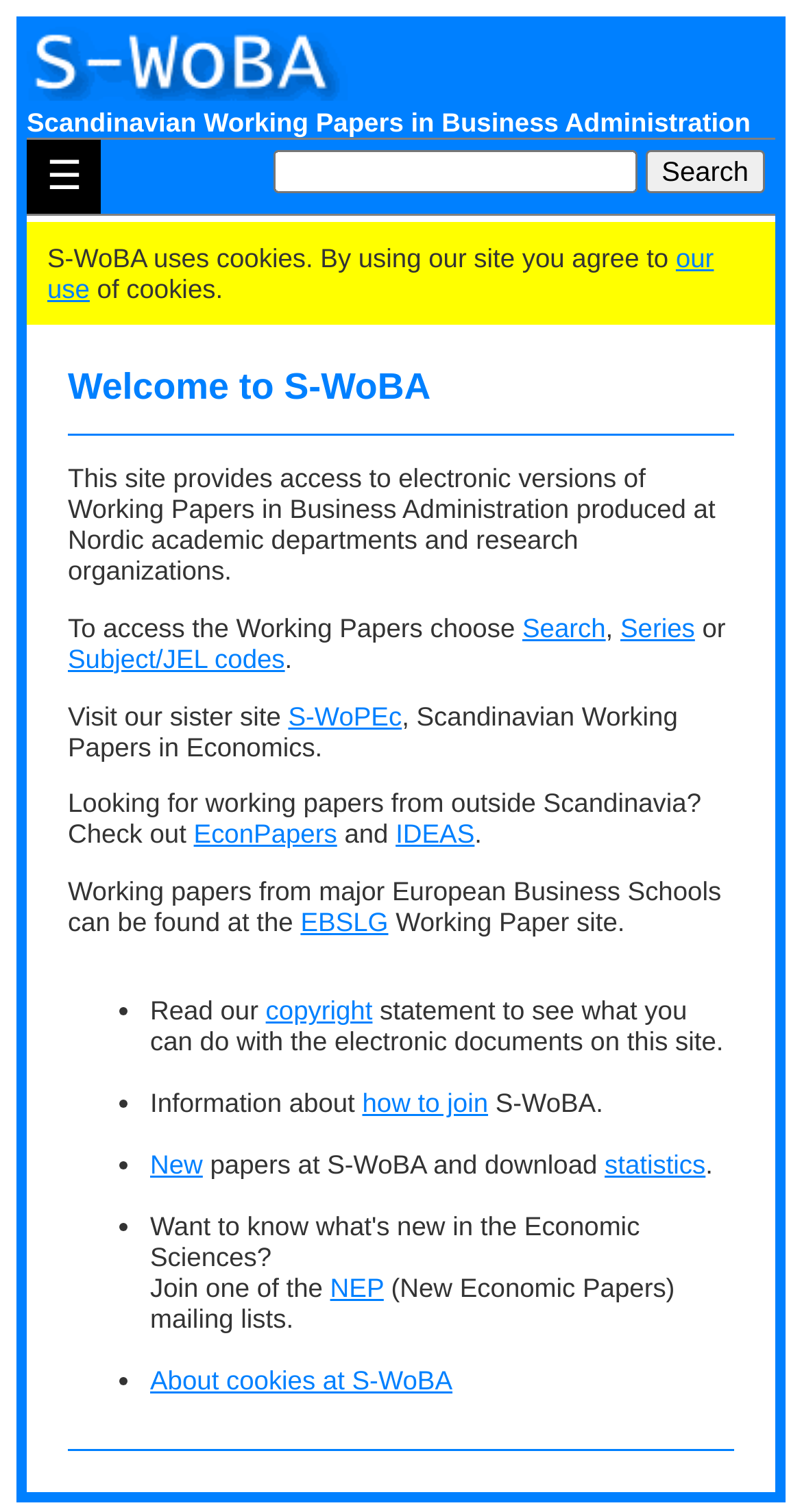Please find the bounding box for the UI element described by: "statistics".

[0.754, 0.76, 0.88, 0.78]